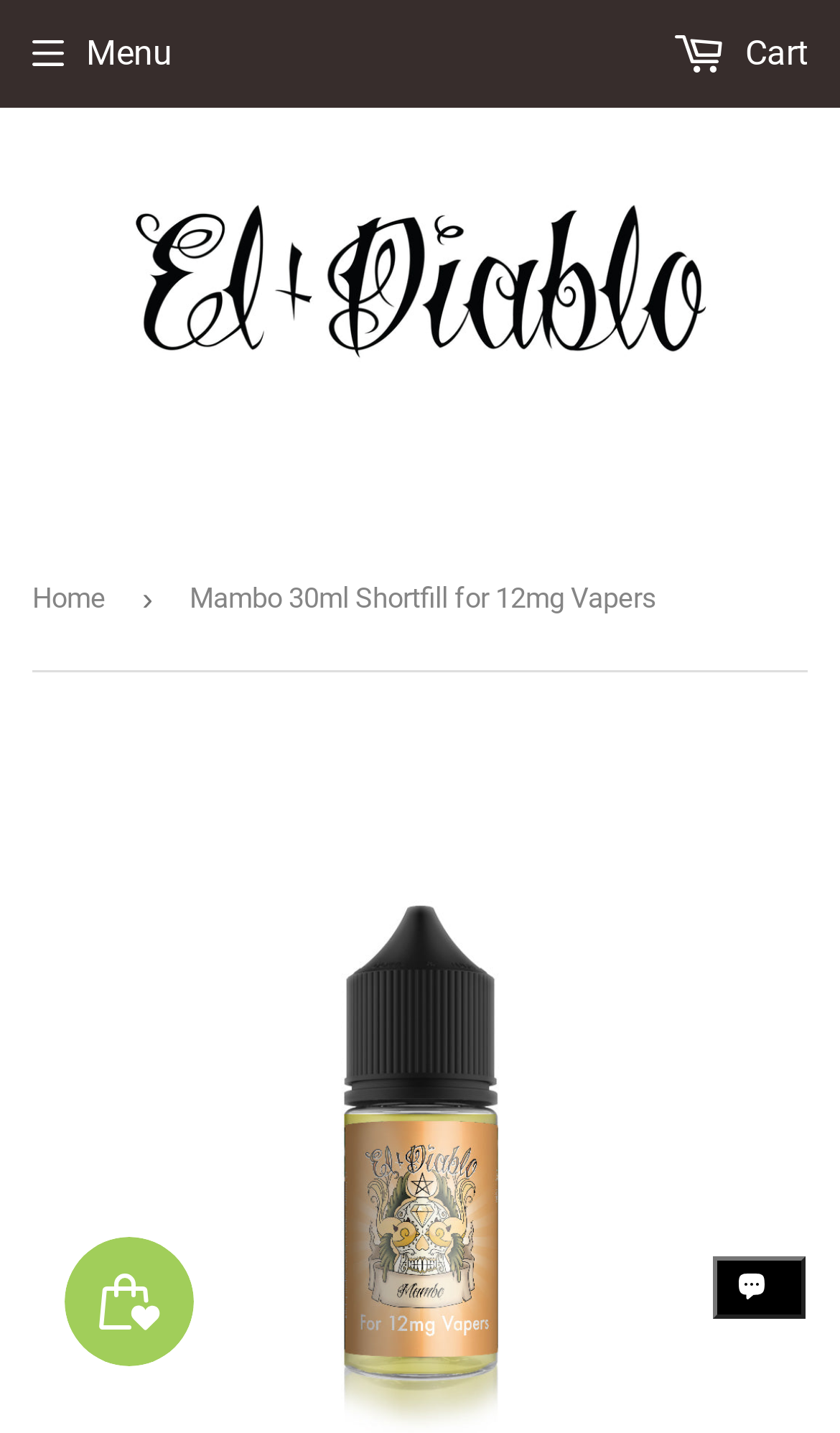Determine the bounding box for the UI element that matches this description: "title="rss"".

None